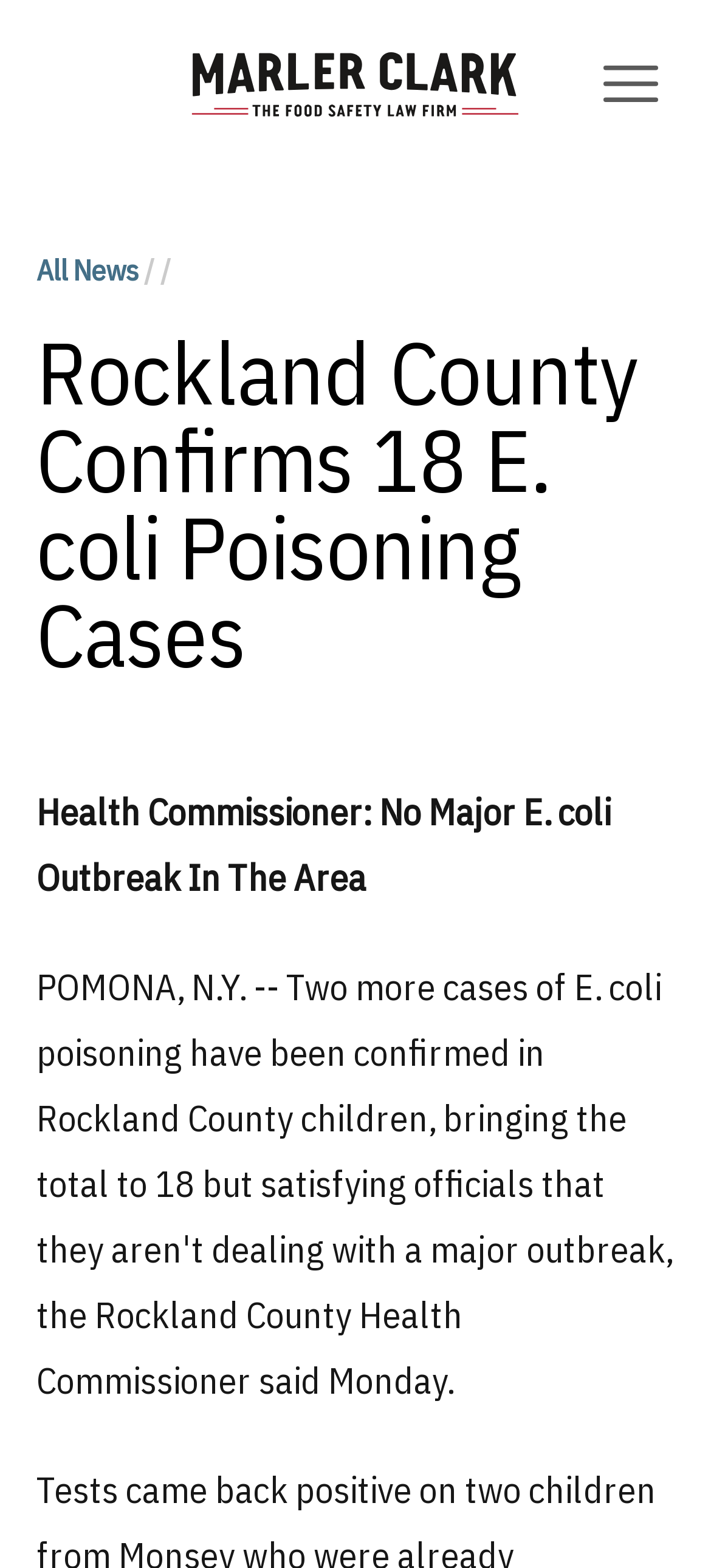Using the webpage screenshot and the element description Open menu, determine the bounding box coordinates. Specify the coordinates in the format (top-left x, top-left y, bottom-right x, bottom-right y) with values ranging from 0 to 1.

[0.826, 0.026, 0.949, 0.081]